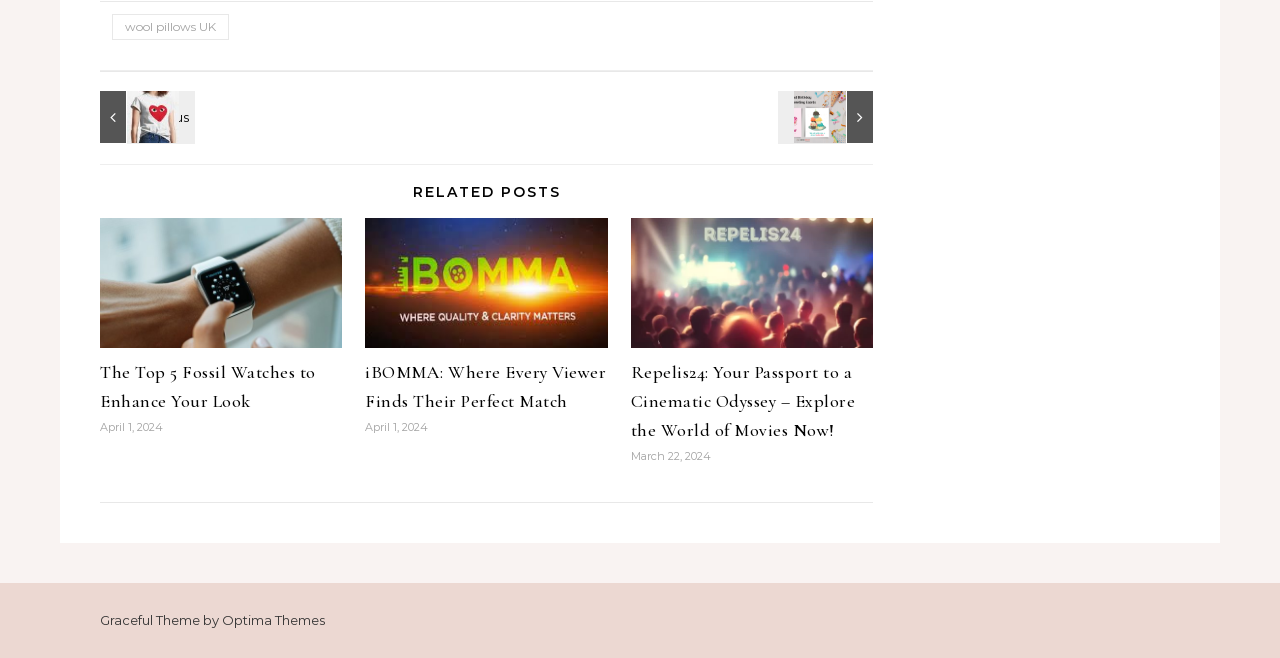Please identify the bounding box coordinates of the element I need to click to follow this instruction: "View Fossil Watches article".

[0.078, 0.332, 0.267, 0.529]